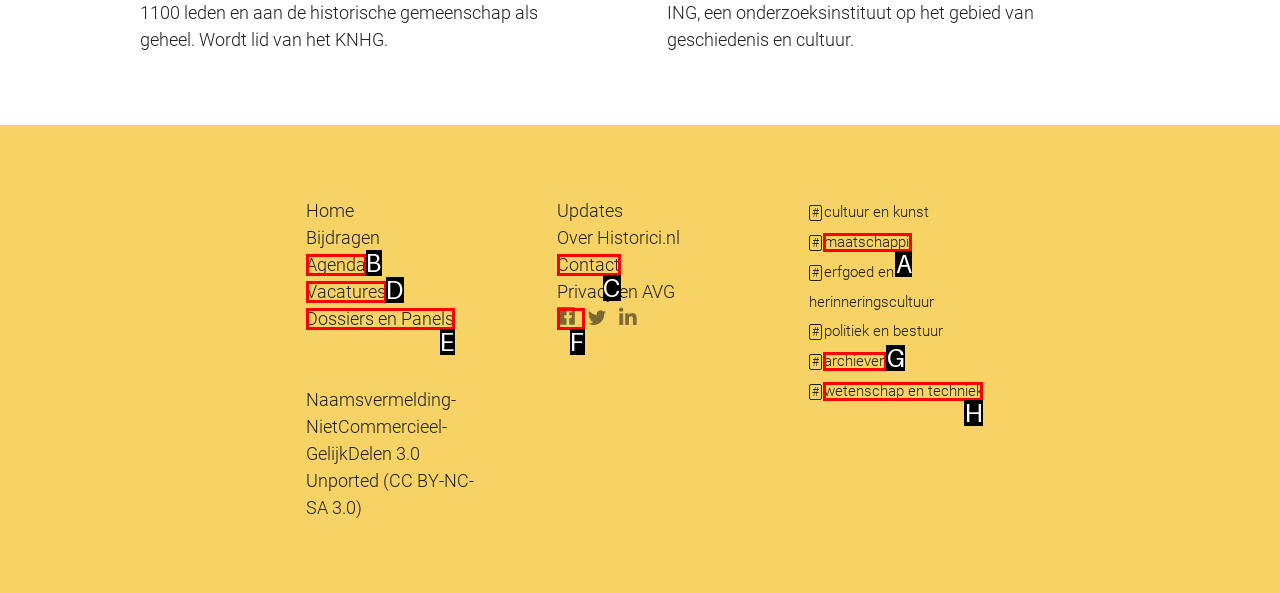From the provided options, pick the HTML element that matches the description: Contact. Respond with the letter corresponding to your choice.

C